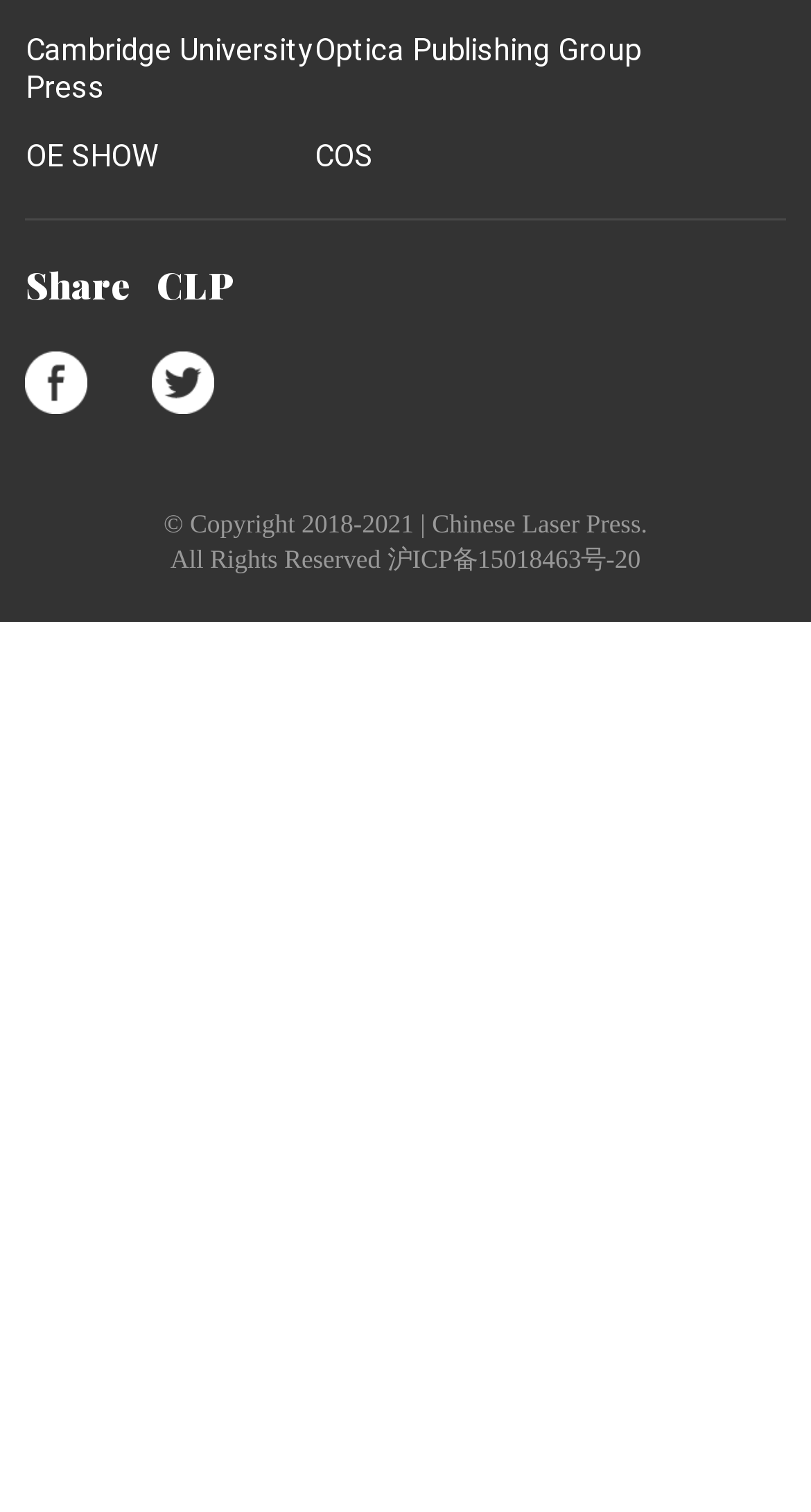Provide the bounding box coordinates of the area you need to click to execute the following instruction: "View distributor network".

None